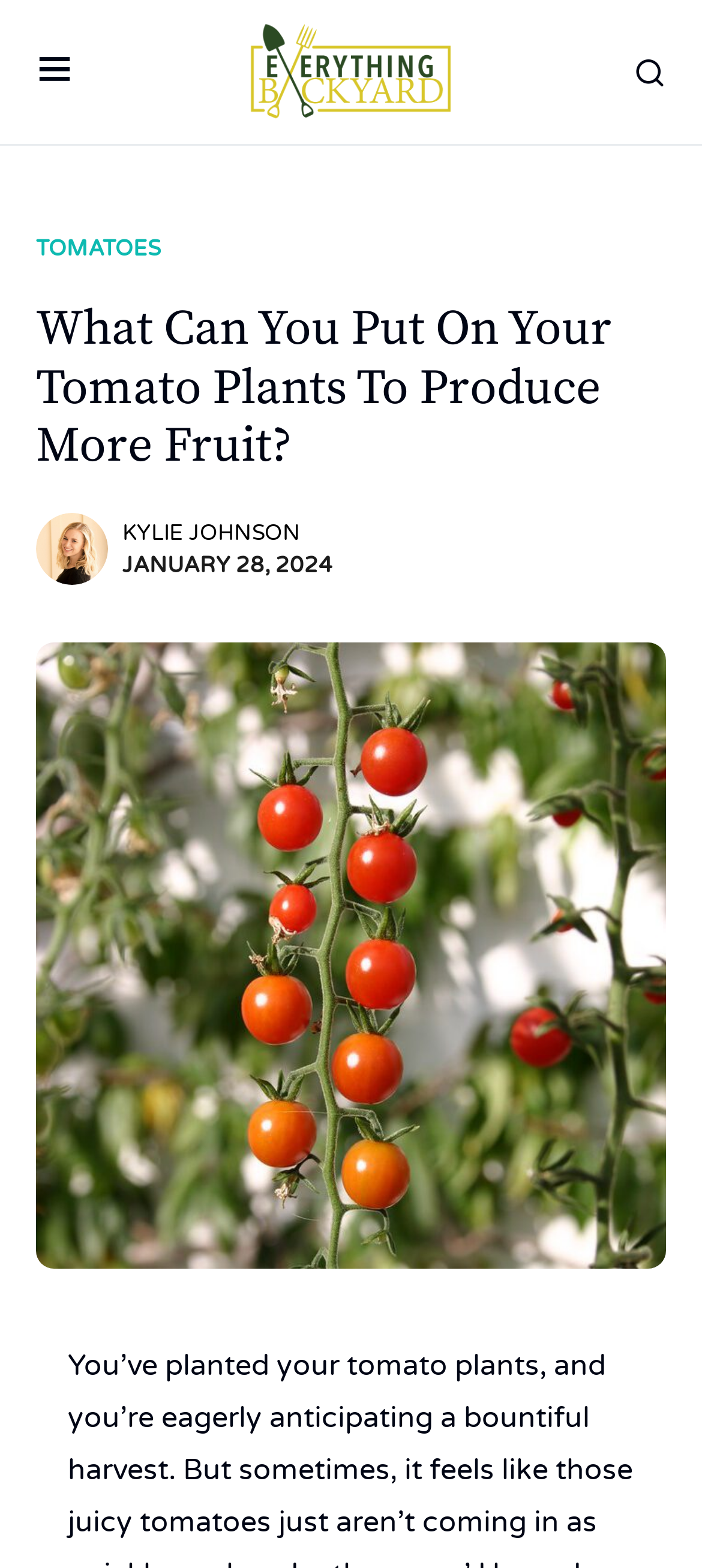Please identify the primary heading of the webpage and give its text content.

What Can You Put On Your Tomato Plants To Produce More Fruit?